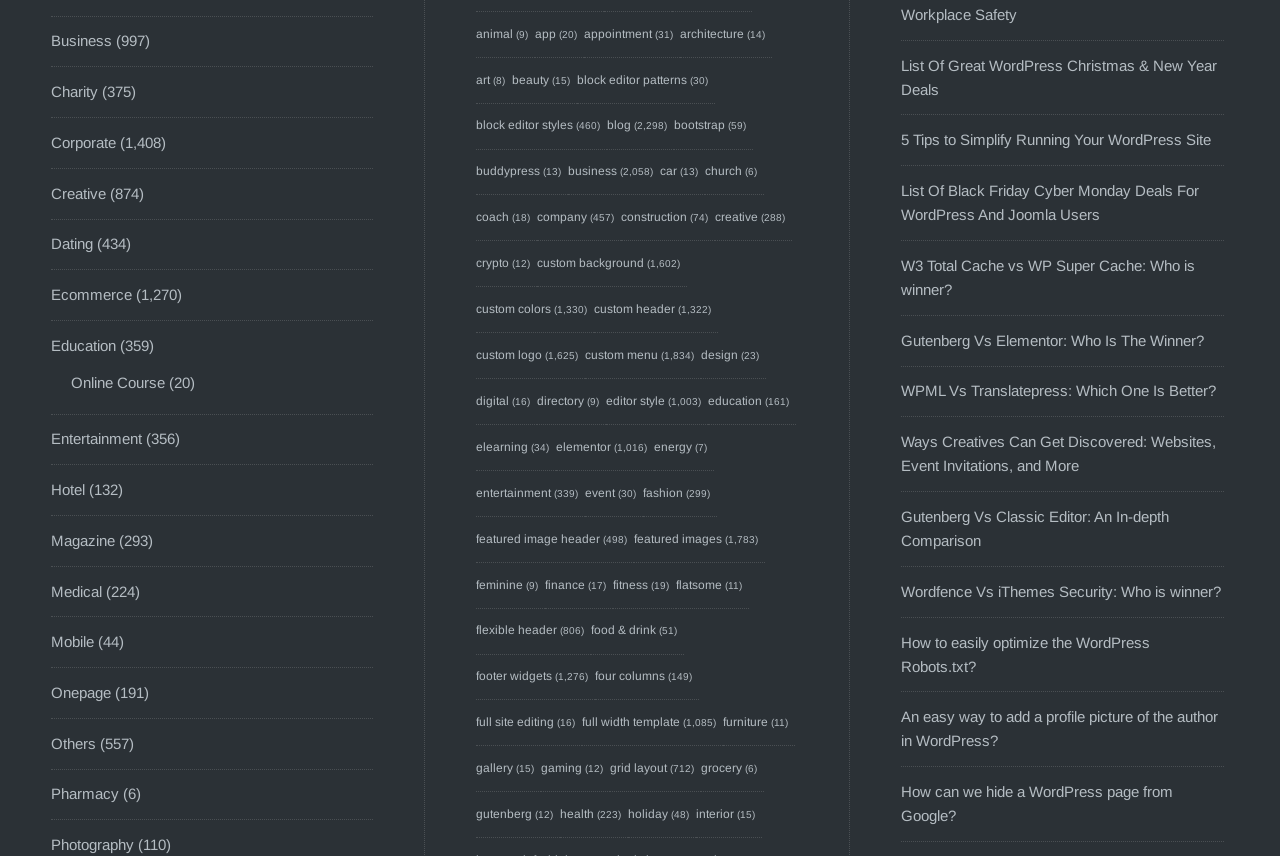Specify the bounding box coordinates of the element's area that should be clicked to execute the given instruction: "Click on blog". The coordinates should be four float numbers between 0 and 1, i.e., [left, top, right, bottom].

[0.474, 0.138, 0.493, 0.155]